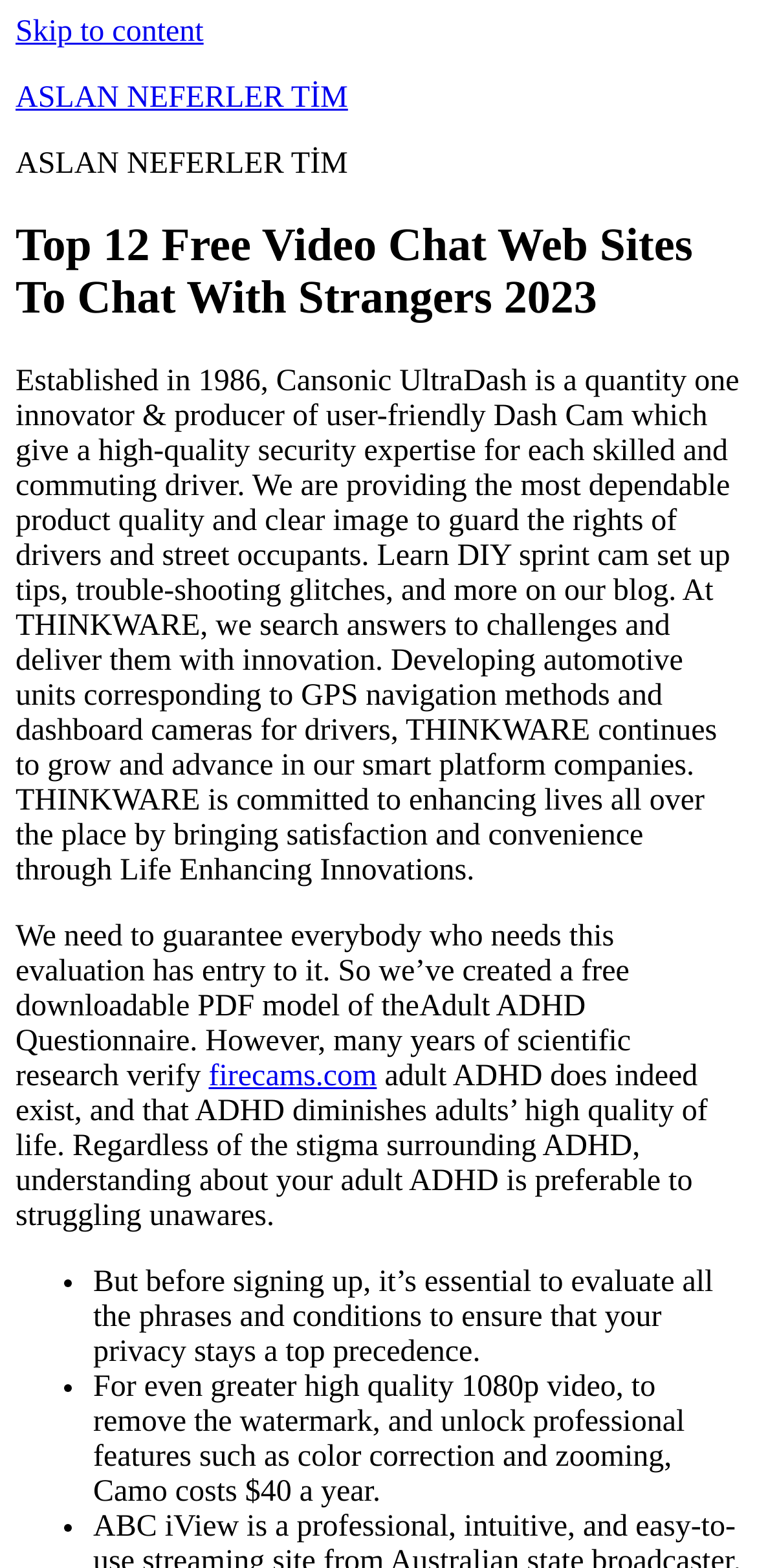Identify the bounding box of the UI component described as: "Menu".

None